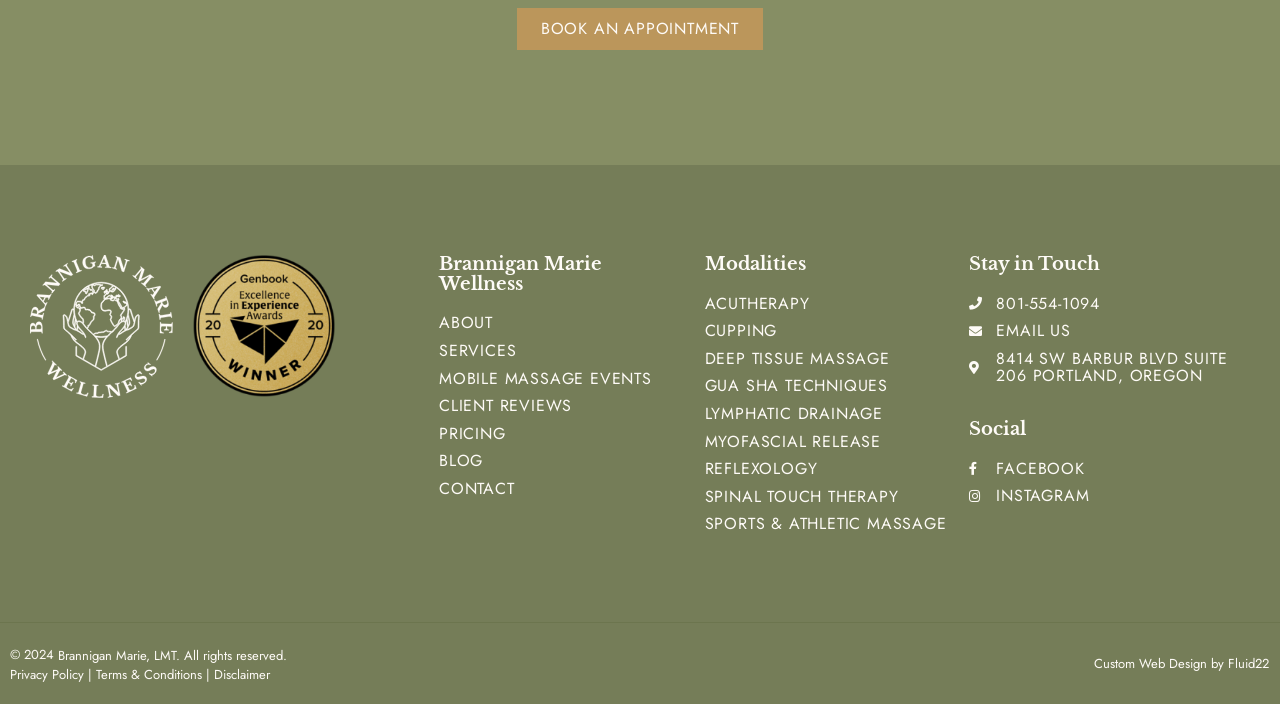Can you specify the bounding box coordinates of the area that needs to be clicked to fulfill the following instruction: "Contact Brannigan Marie"?

[0.343, 0.682, 0.535, 0.707]